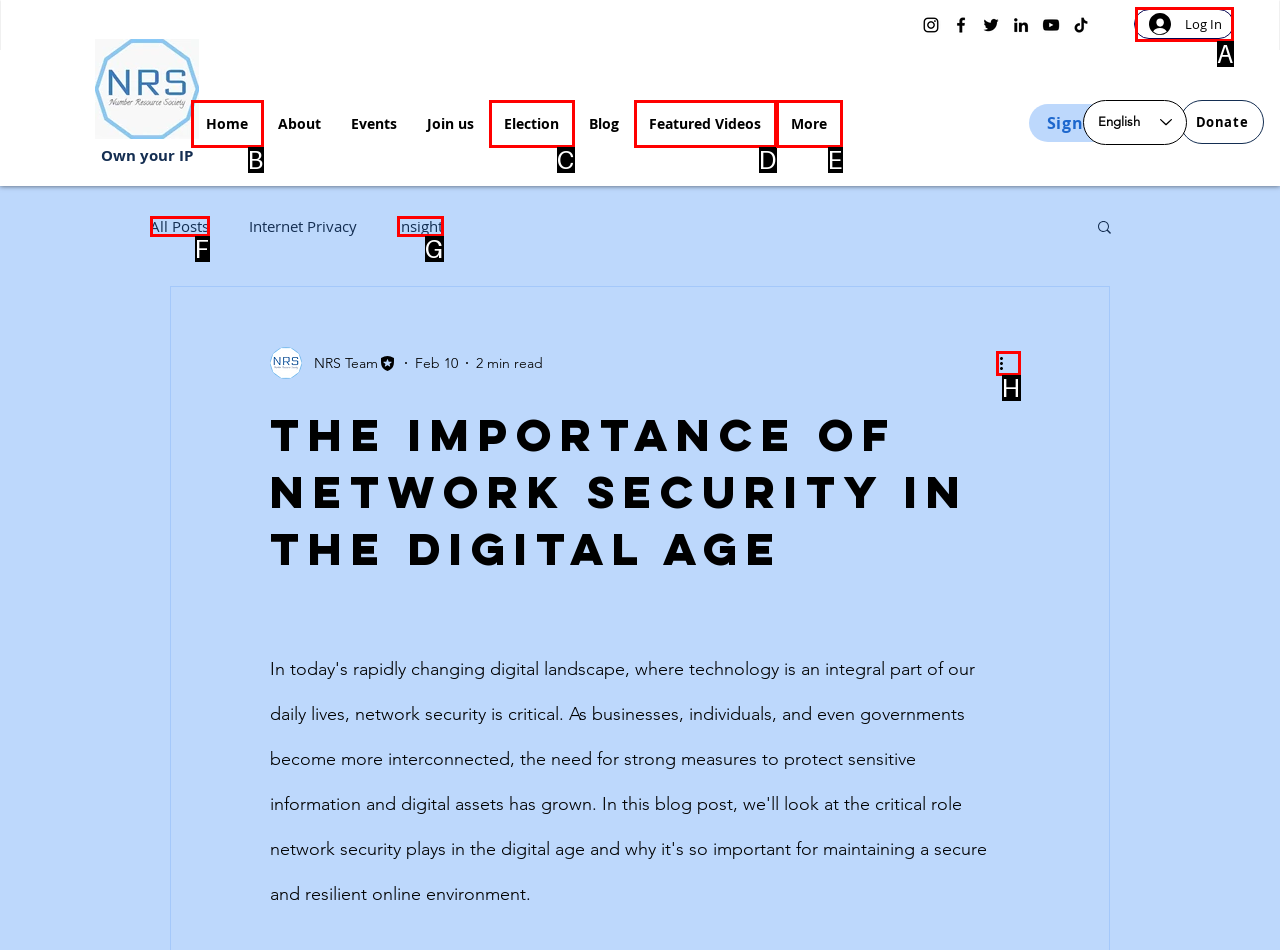Determine the UI element that matches the description: ABOUT
Answer with the letter from the given choices.

None